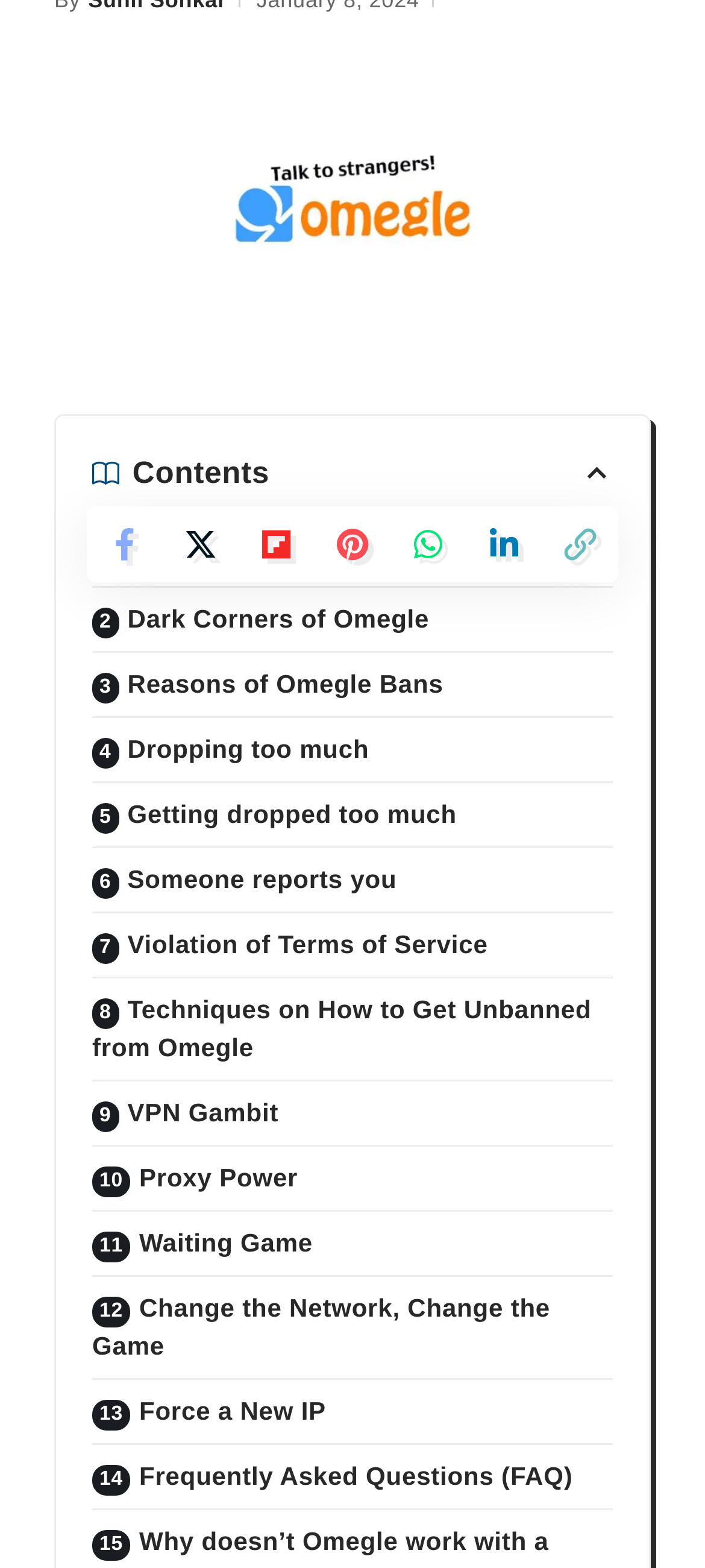Calculate the bounding box coordinates of the UI element given the description: "Waiting Game".

[0.131, 0.772, 0.869, 0.813]